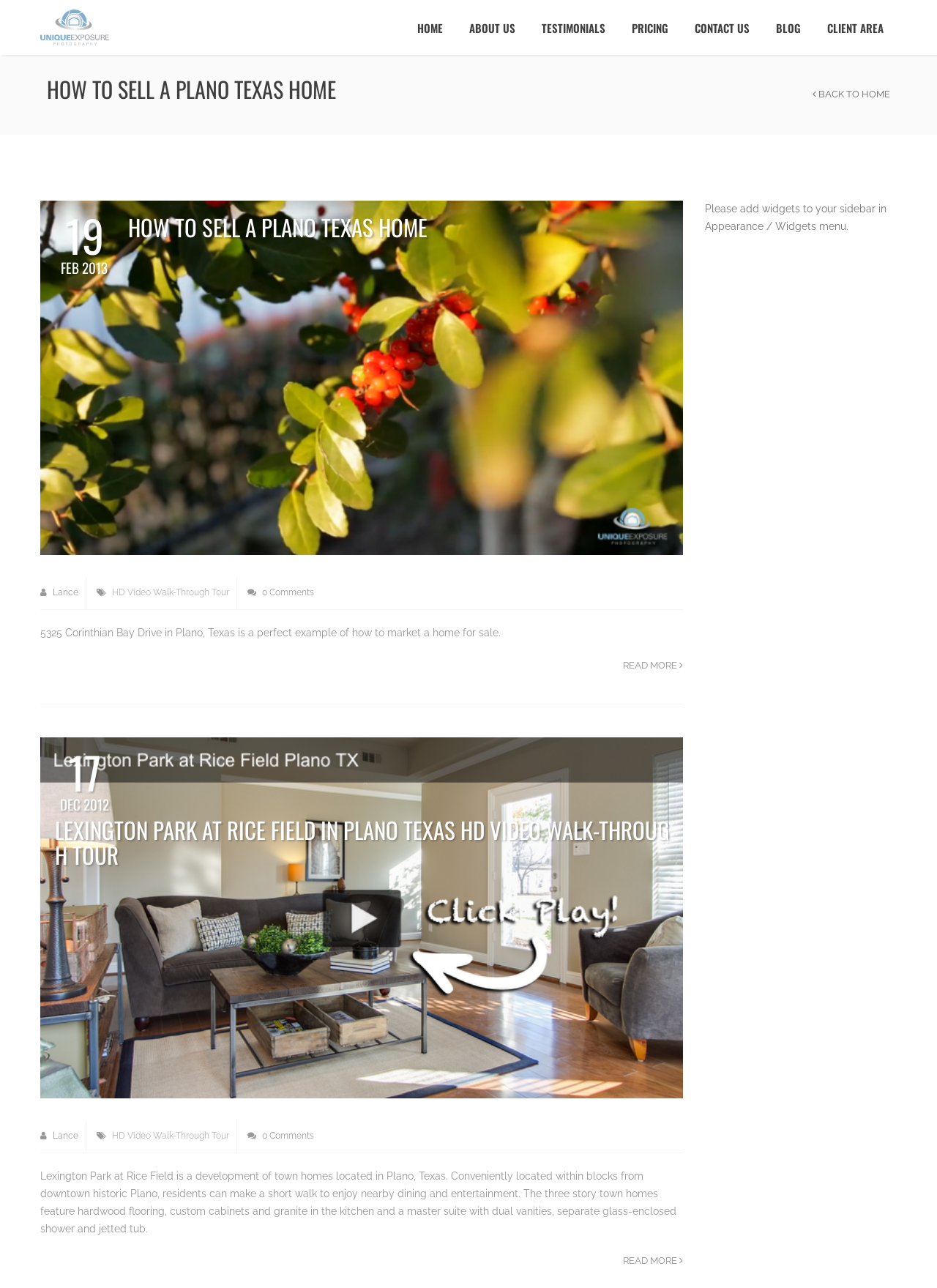Please identify the bounding box coordinates of the element that needs to be clicked to execute the following command: "Check the link to the Guardian article". Provide the bounding box using four float numbers between 0 and 1, formatted as [left, top, right, bottom].

None